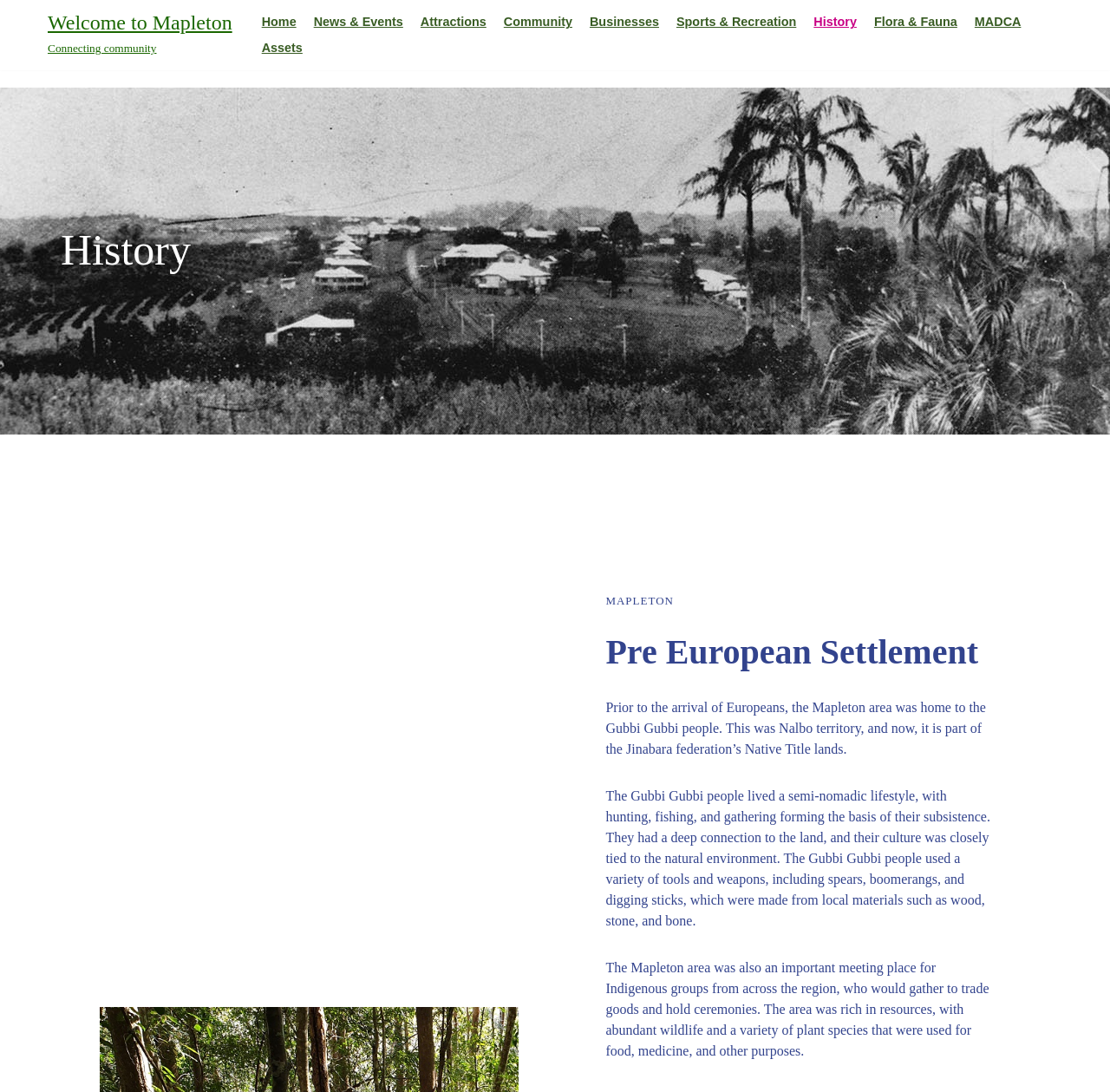What was the Mapleton area rich in?
We need a detailed and meticulous answer to the question.

According to the webpage, the Mapleton area was rich in resources, with abundant wildlife and a variety of plant species that were used for food, medicine, and other purposes, as mentioned in the third paragraph under the 'Pre European Settlement' heading.